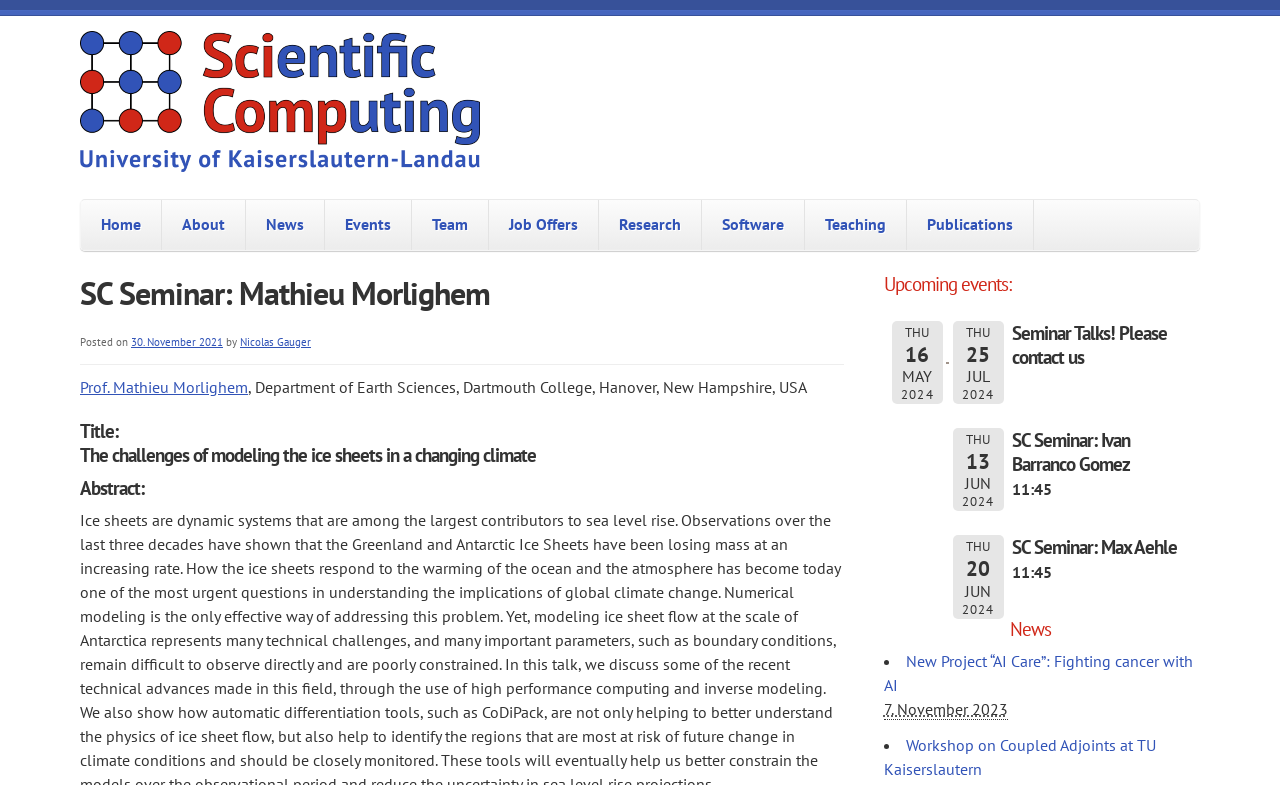From the webpage screenshot, identify the region described by News. Provide the bounding box coordinates as (top-left x, top-left y, bottom-right x, bottom-right y), with each value being a floating point number between 0 and 1.

[0.192, 0.255, 0.253, 0.319]